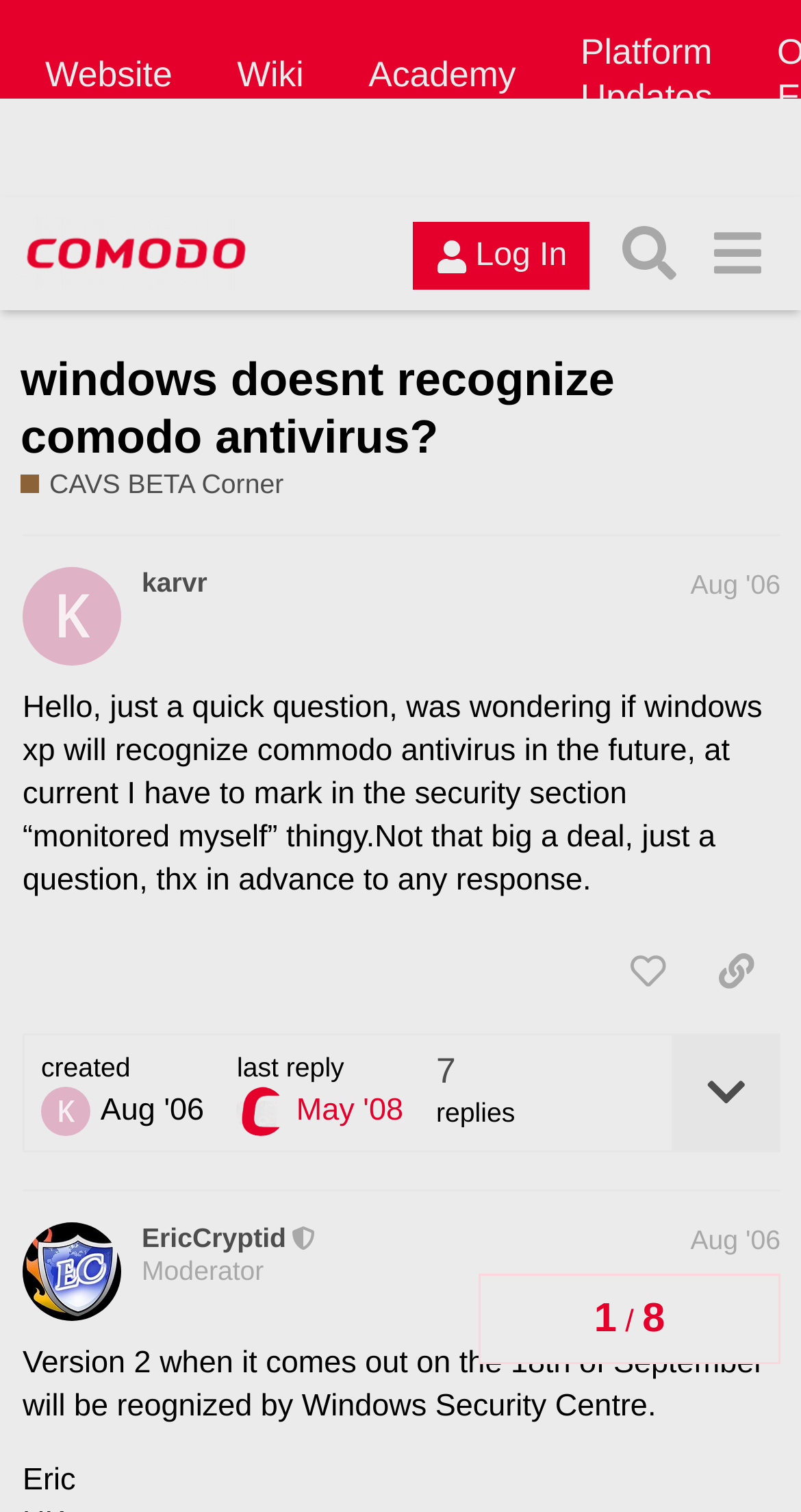Locate the bounding box coordinates of the clickable area needed to fulfill the instruction: "View topic details".

[0.838, 0.684, 0.972, 0.761]